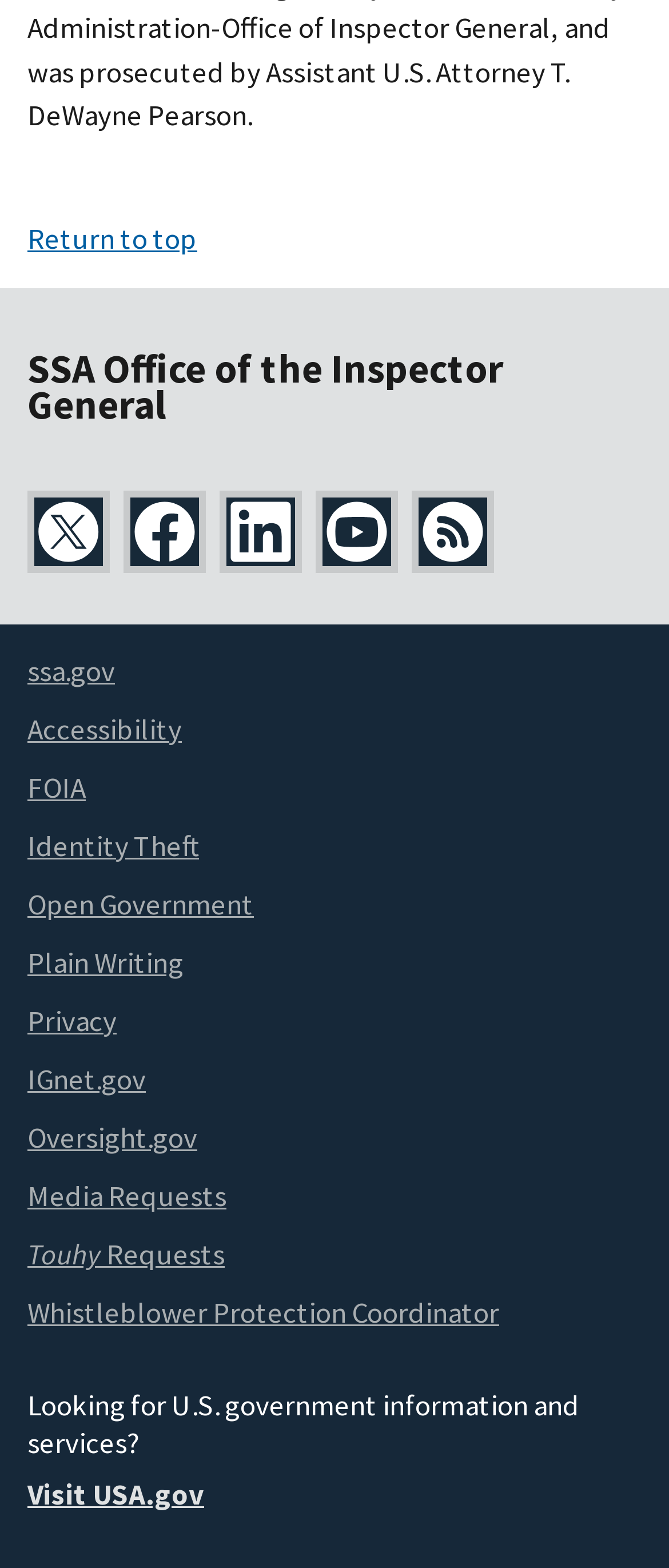How many social media links are available?
Based on the screenshot, respond with a single word or phrase.

4